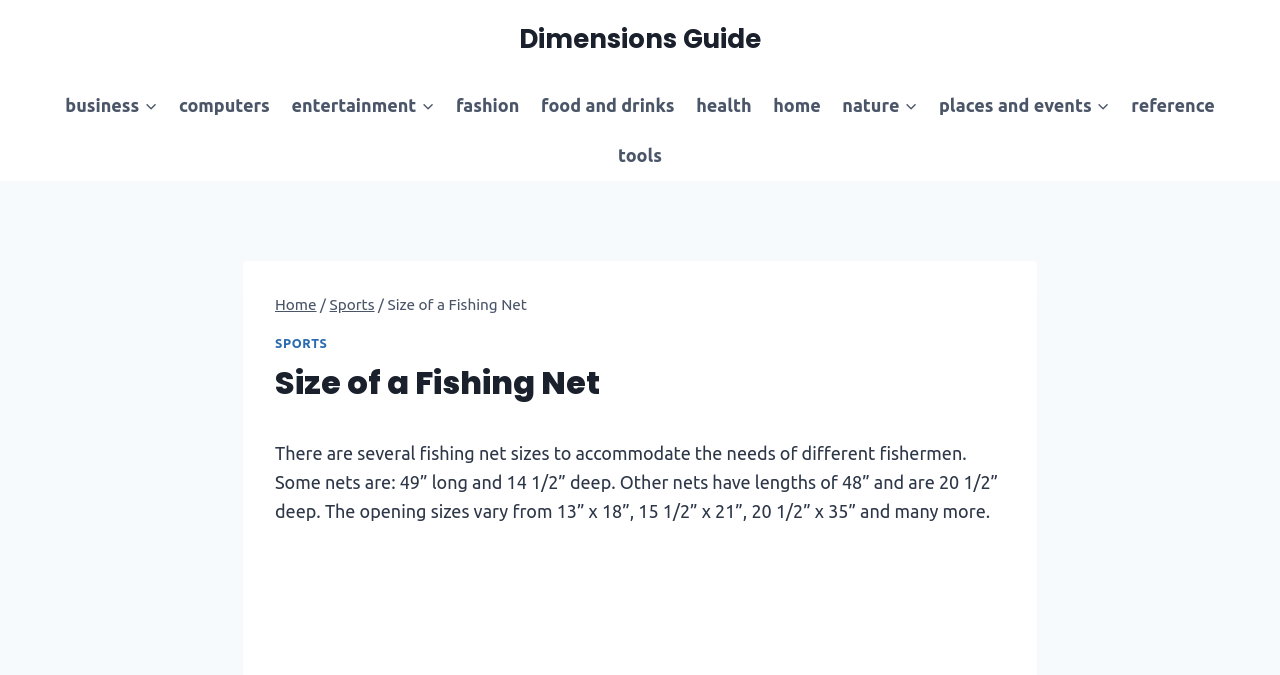Please determine the main heading text of this webpage.

Size of a Fishing Net